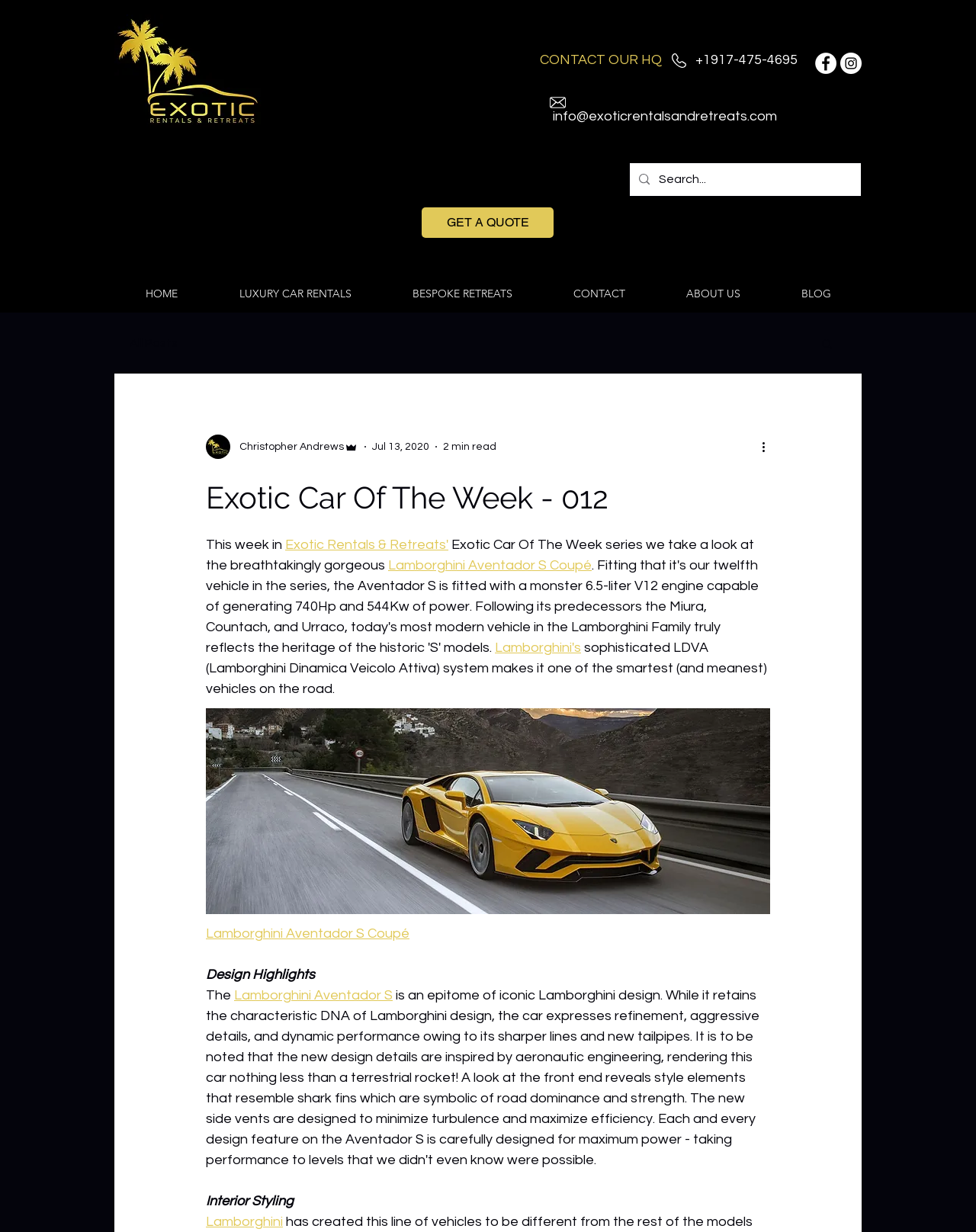Identify the bounding box coordinates for the region to click in order to carry out this instruction: "Get a quote". Provide the coordinates using four float numbers between 0 and 1, formatted as [left, top, right, bottom].

[0.432, 0.168, 0.567, 0.193]